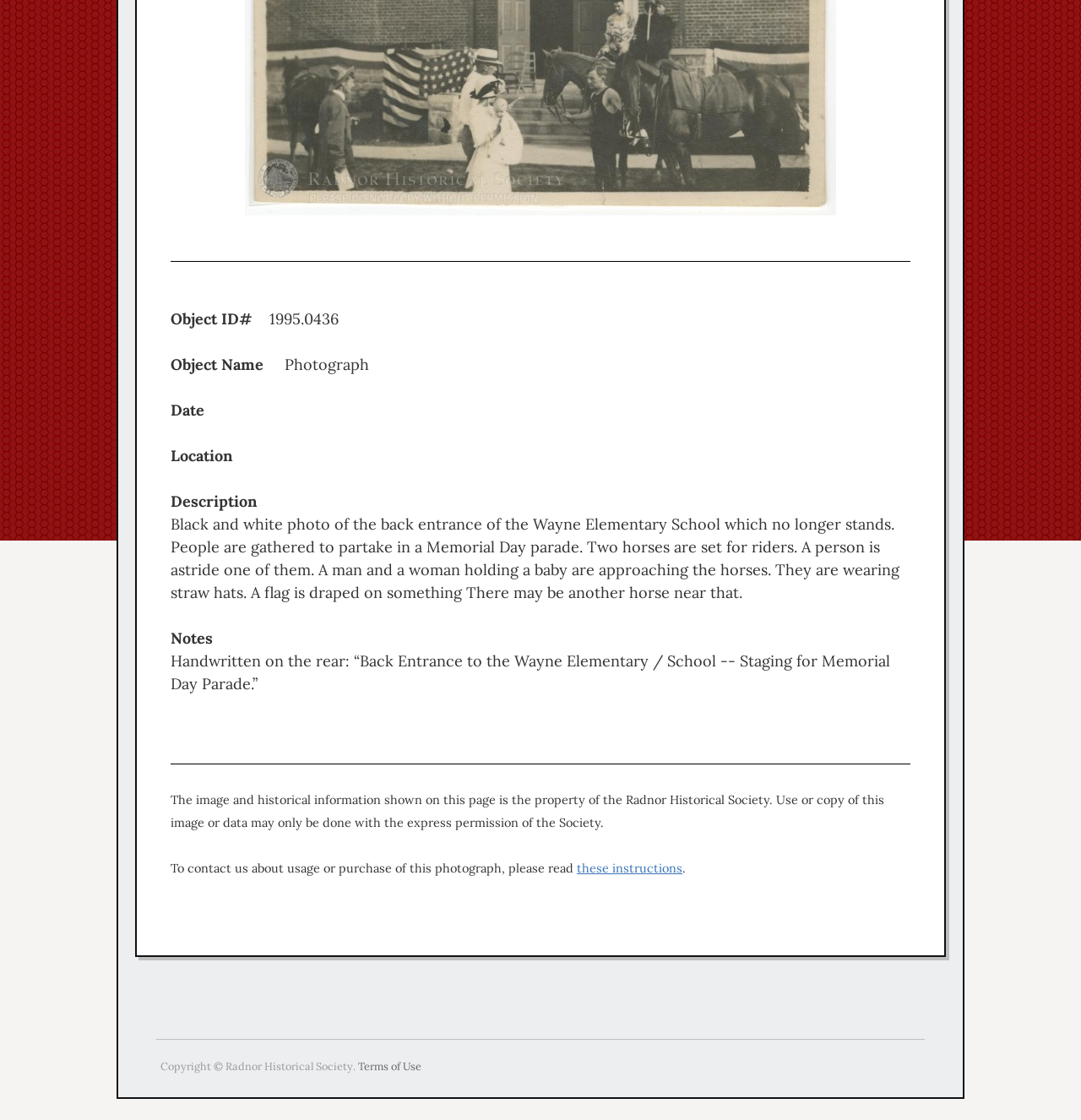Locate the bounding box coordinates of the UI element described by: "Terms of Use". The bounding box coordinates should consist of four float numbers between 0 and 1, i.e., [left, top, right, bottom].

[0.331, 0.945, 0.39, 0.957]